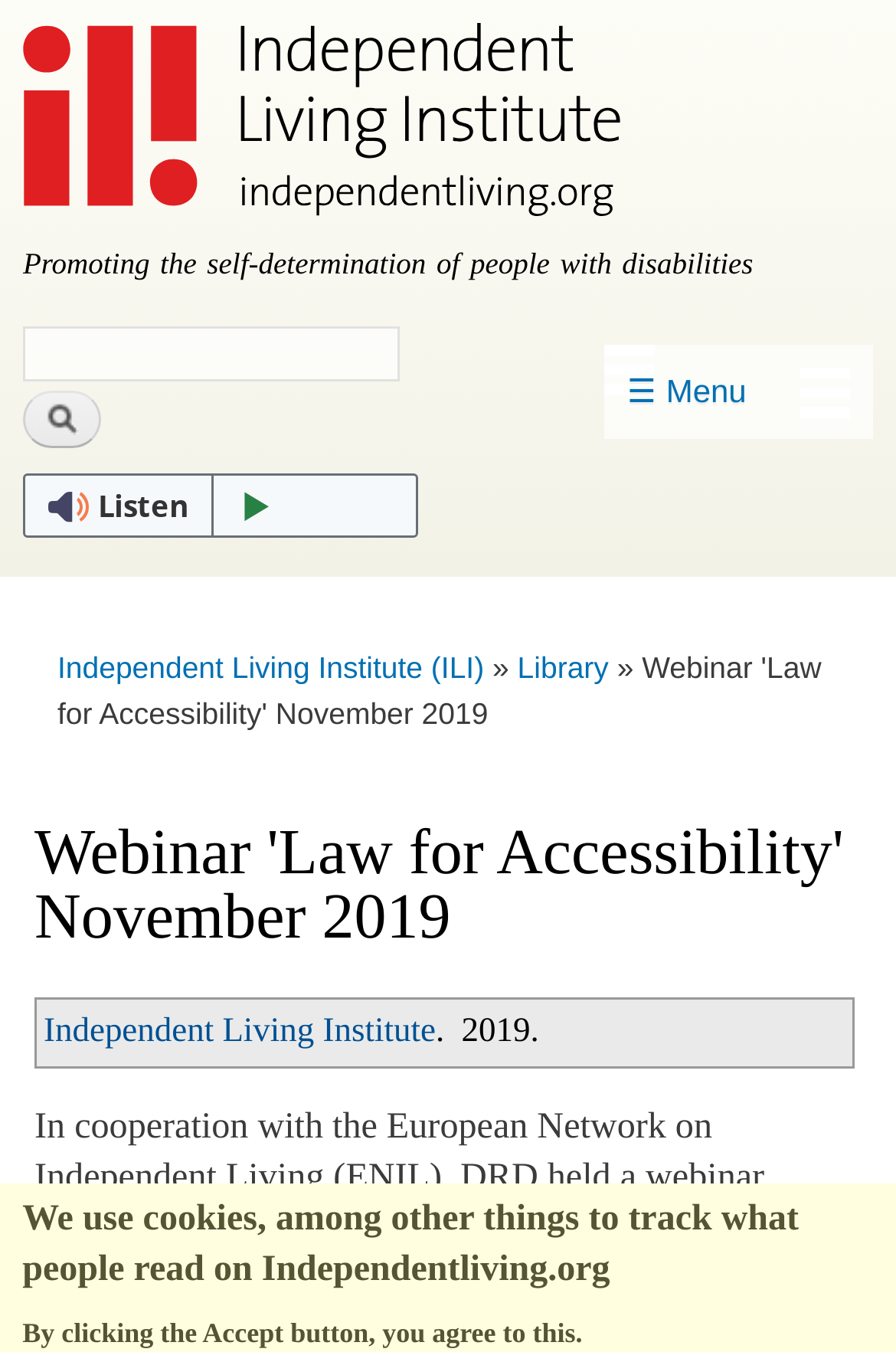Give a one-word or one-phrase response to the question:
What is the name of the institute?

Independent Living Institute